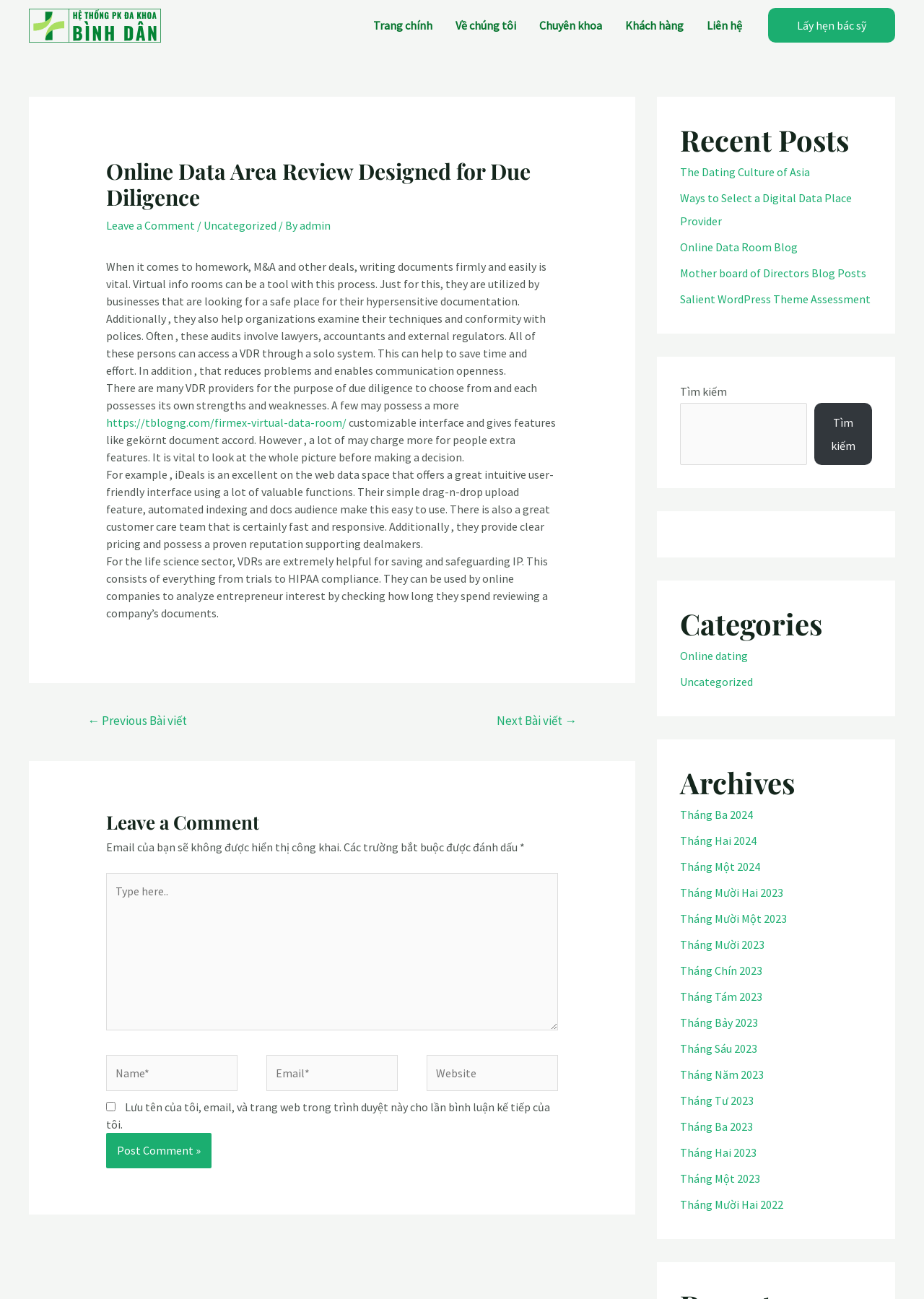Find the bounding box coordinates of the area that needs to be clicked in order to achieve the following instruction: "Click the 'Leave a Comment' link". The coordinates should be specified as four float numbers between 0 and 1, i.e., [left, top, right, bottom].

[0.115, 0.168, 0.211, 0.179]